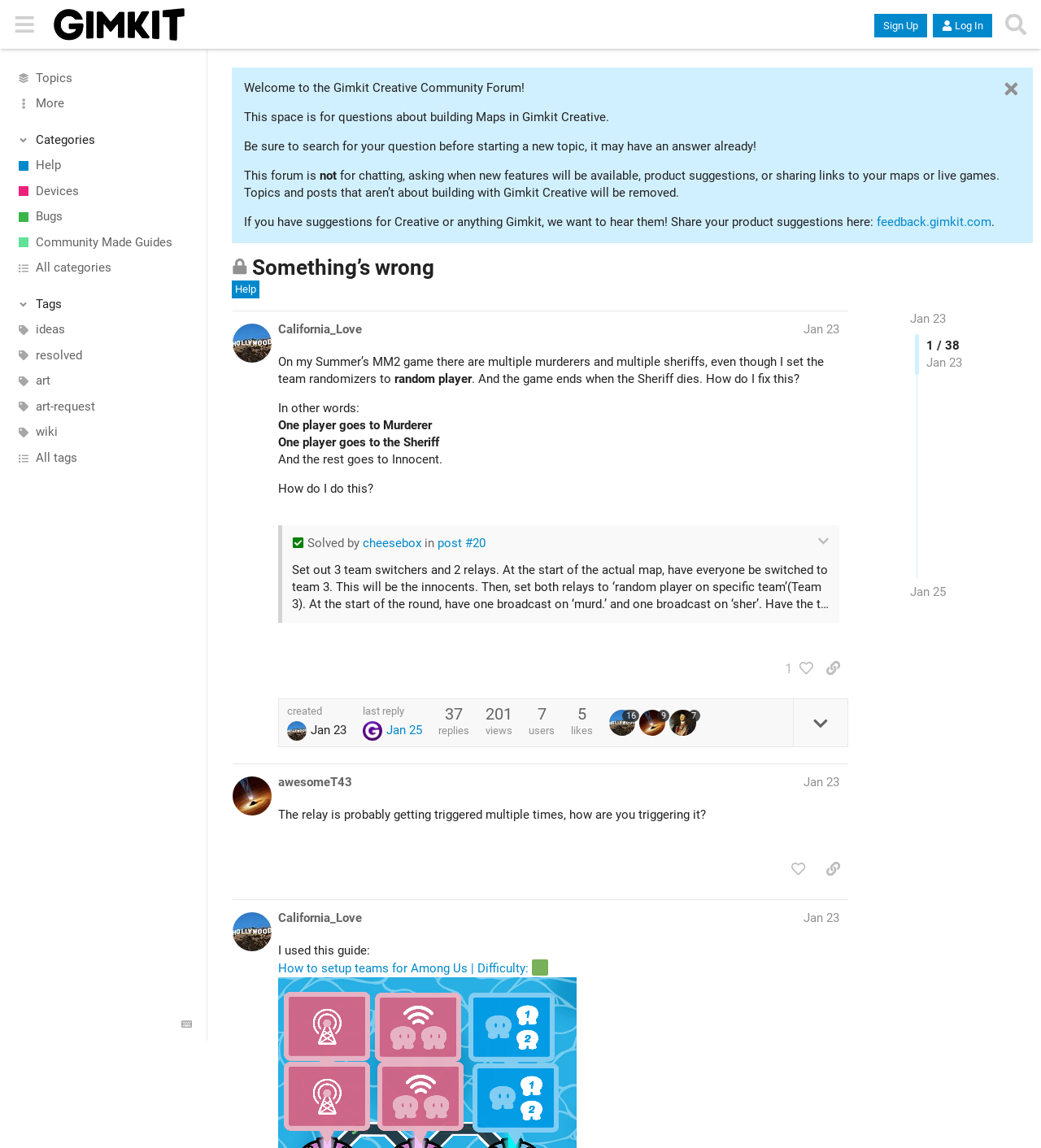Please find the bounding box coordinates of the element that you should click to achieve the following instruction: "go to home page". The coordinates should be presented as four float numbers between 0 and 1: [left, top, right, bottom].

None